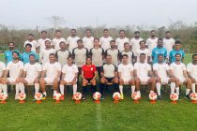Describe thoroughly the contents of the image.

The image captures a group of participants from the AIFF E Certificate Tutor Course at the Dempo Sports Club Academy Complex in Ella, Old Goa. The scene showcases a total of 30 individuals arranged in rows, all dressed in white sports jerseys, holding footballs and proudly posing on a green grass field. The front row features a prominently positioned individual in a red shirt, indicating a leadership or instructional role, while the back rows consist of players and course participants. The setting exudes a sense of camaraderie and dedication to enhancing football knowledge and skills within the context of Indian football development. This moment reflects the club's commitment to education and training in the sport.